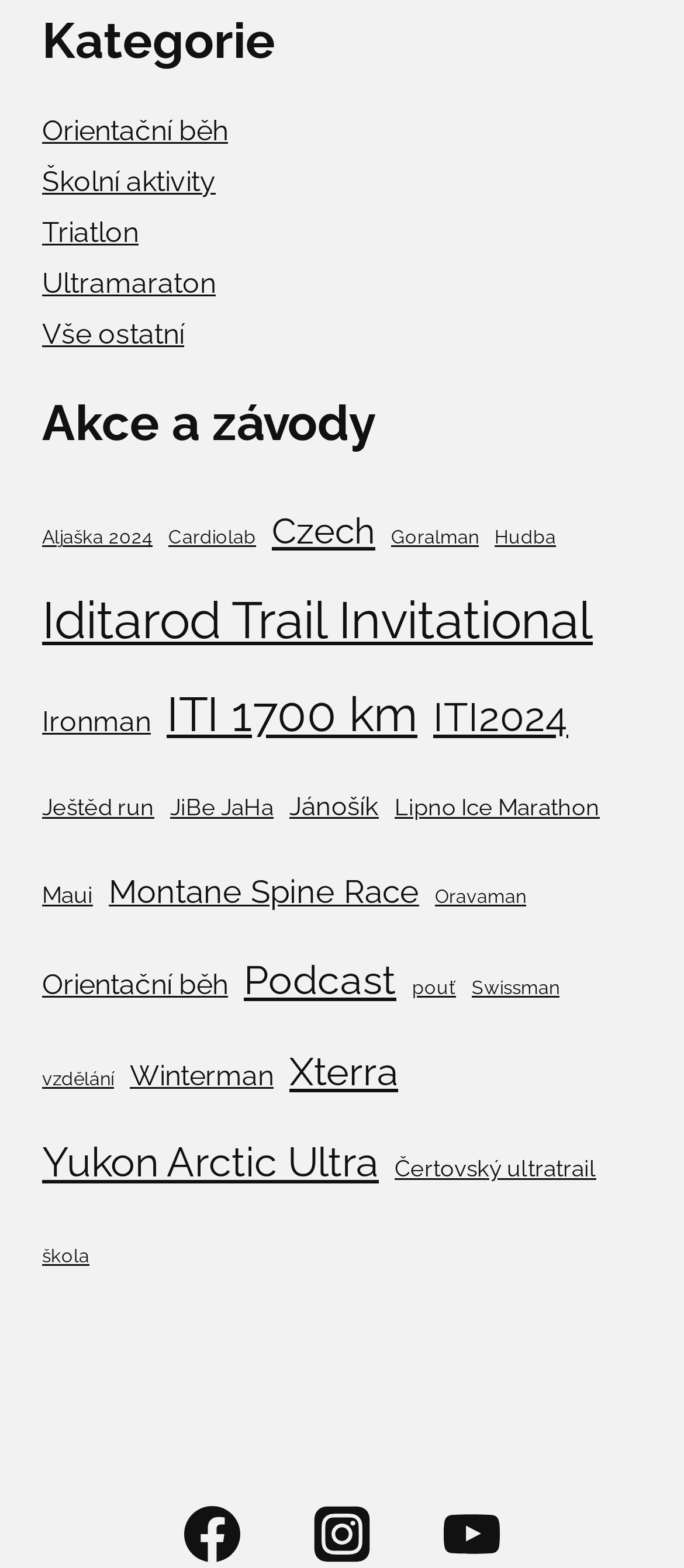With reference to the image, please provide a detailed answer to the following question: What is the first event listed under the 'Kategorie' category?

Under the 'Kategorie' category, the first link element is 'Orientační běh', which suggests that it is the first event listed in this category.